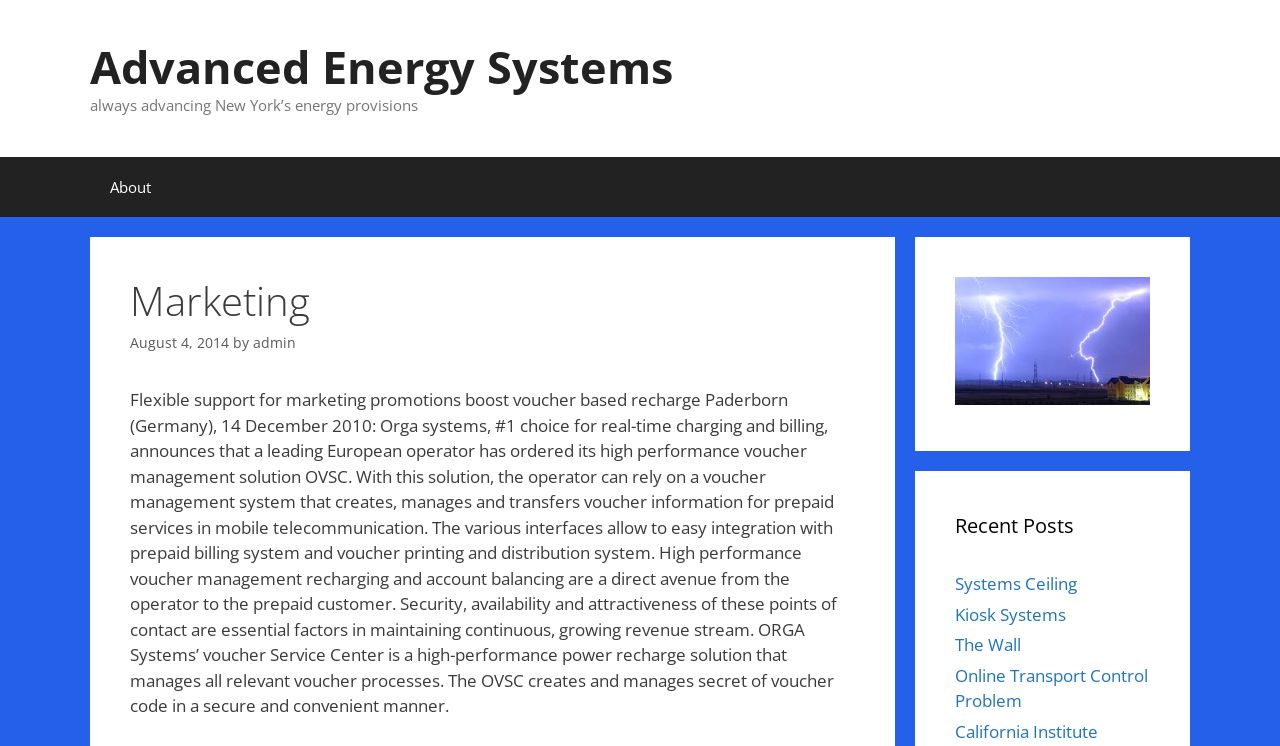Highlight the bounding box coordinates of the element that should be clicked to carry out the following instruction: "Click on the 'About' link". The coordinates must be given as four float numbers ranging from 0 to 1, i.e., [left, top, right, bottom].

[0.07, 0.21, 0.134, 0.29]